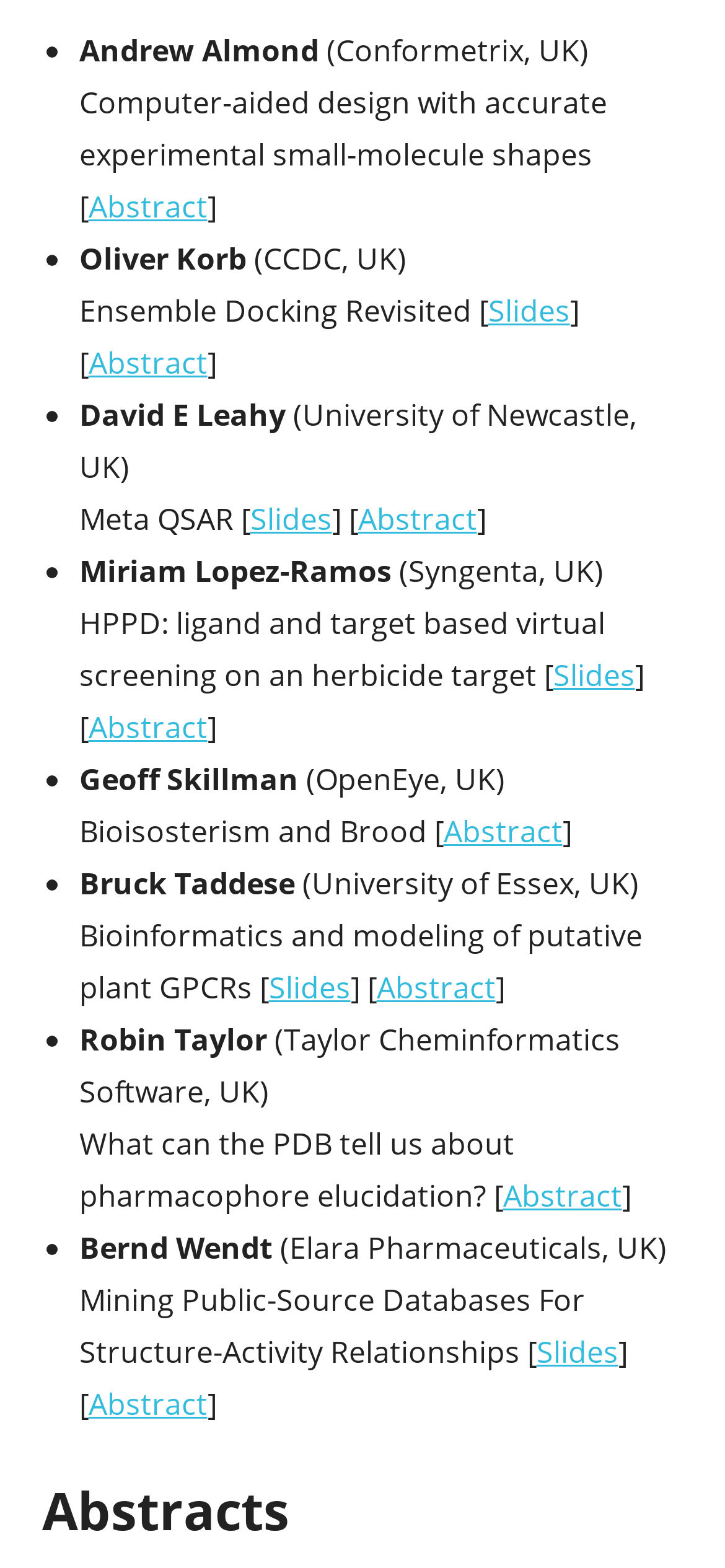Please identify the bounding box coordinates of the clickable area that will allow you to execute the instruction: "View slides of HPPD: ligand and target based virtual screening on an herbicide target".

[0.763, 0.417, 0.876, 0.443]